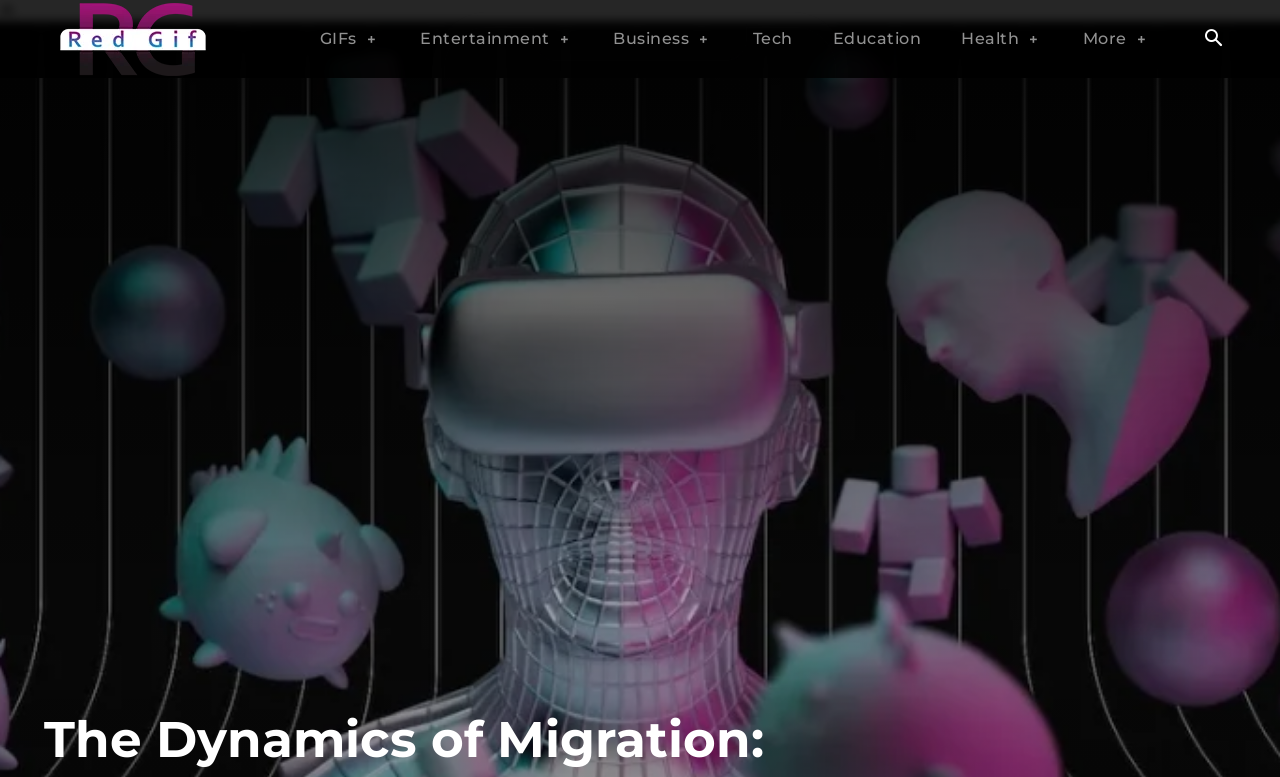Please give a succinct answer to the question in one word or phrase:
Is the logo an image?

Yes